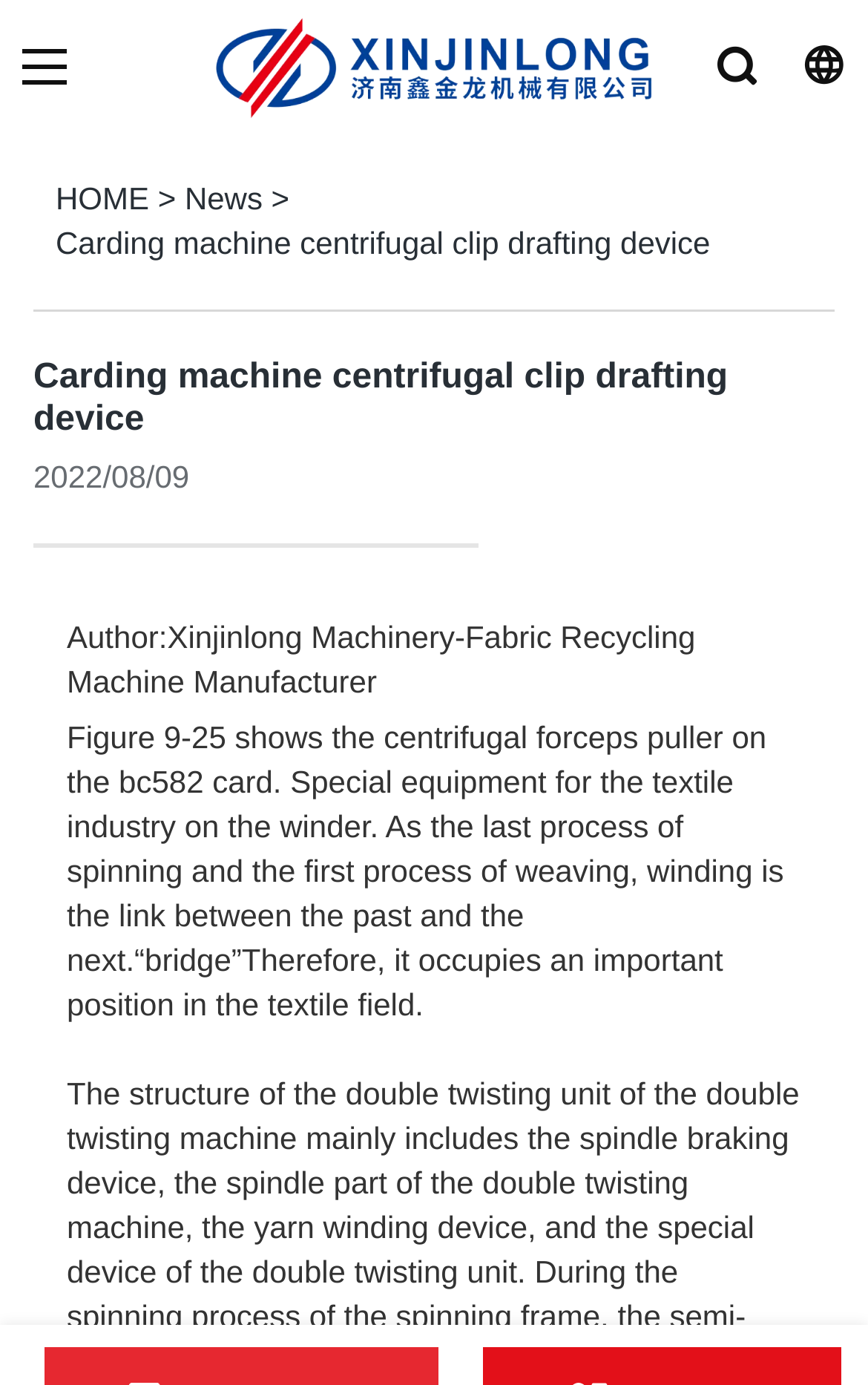Bounding box coordinates are to be given in the format (top-left x, top-left y, bottom-right x, bottom-right y). All values must be floating point numbers between 0 and 1. Provide the bounding box coordinate for the UI element described as: News

[0.213, 0.13, 0.303, 0.156]